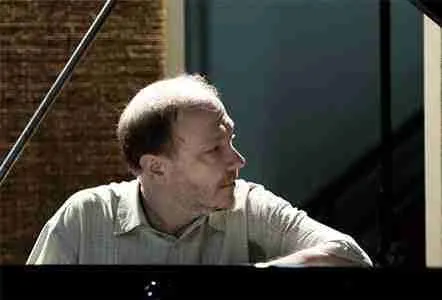Use a single word or phrase to answer the question: What is Marc-André Hamelin renowned for?

Technical skill and emotional expressivity